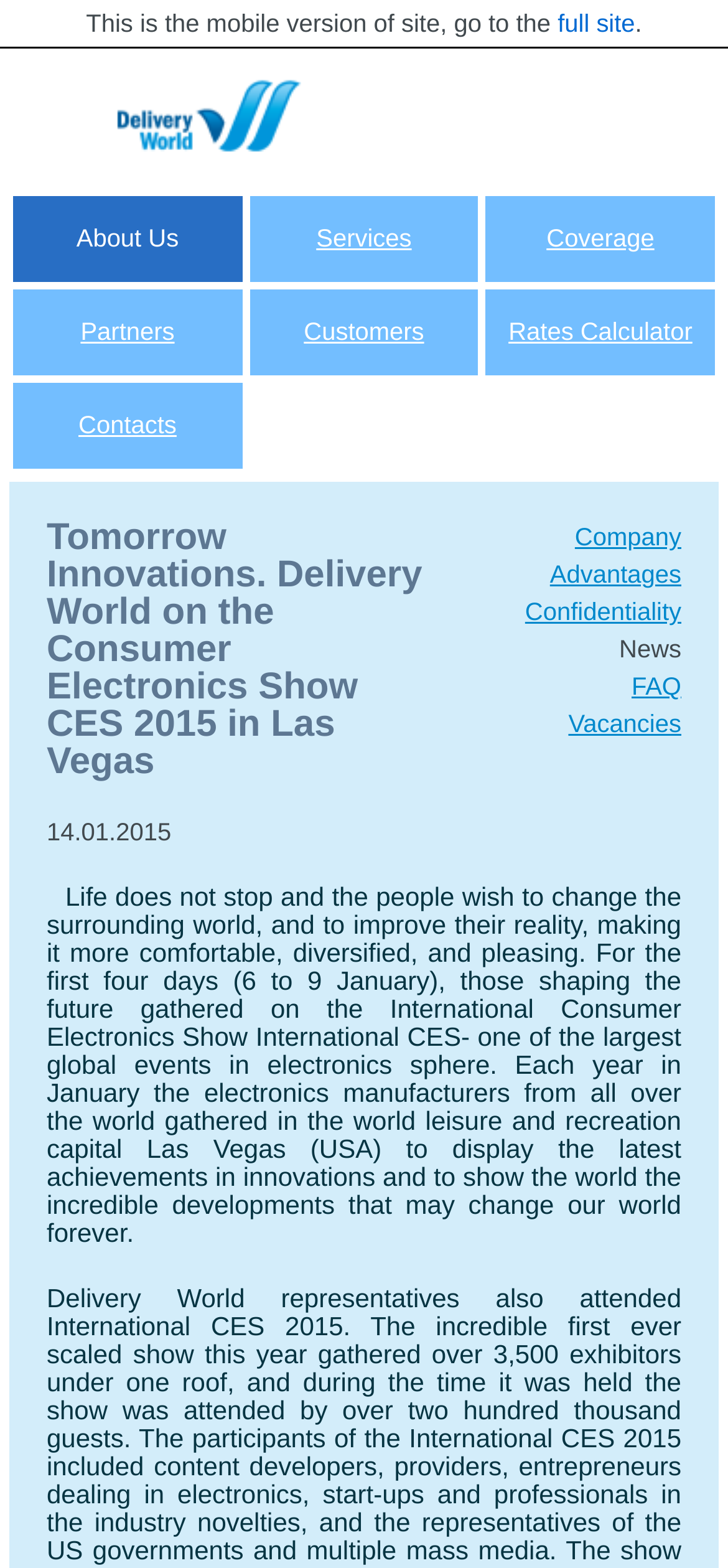Offer a thorough description of the webpage.

The webpage is about Delivery World's attendance at the International Consumer Electronics Show (CES) 2015 in Las Vegas. At the top, there is a notification stating that this is the mobile version of the site, with an option to switch to the full site. Below this, there are several navigation links, including "About Us", "Services", "Coverage", "Partners", "Customers", "Rates Calculator", and "Contacts".

The main content of the page is divided into two sections. On the left, there is a heading that reads "Tomorrow Innovations. Delivery World on the Consumer Electronics Show CES 2015 in Las Vegas" with the date "14.01.2015". On the right, there are several links to other pages, including "Company", "Advantages", "Confidentiality", "News", "FAQ", and "Vacancies".

Below these sections, there is a large block of text that describes the CES event, stating that it is one of the largest global events in the electronics sphere, where manufacturers from around the world gather to display their latest innovations. The text also mentions that the event was held in Las Vegas from January 6 to 9.